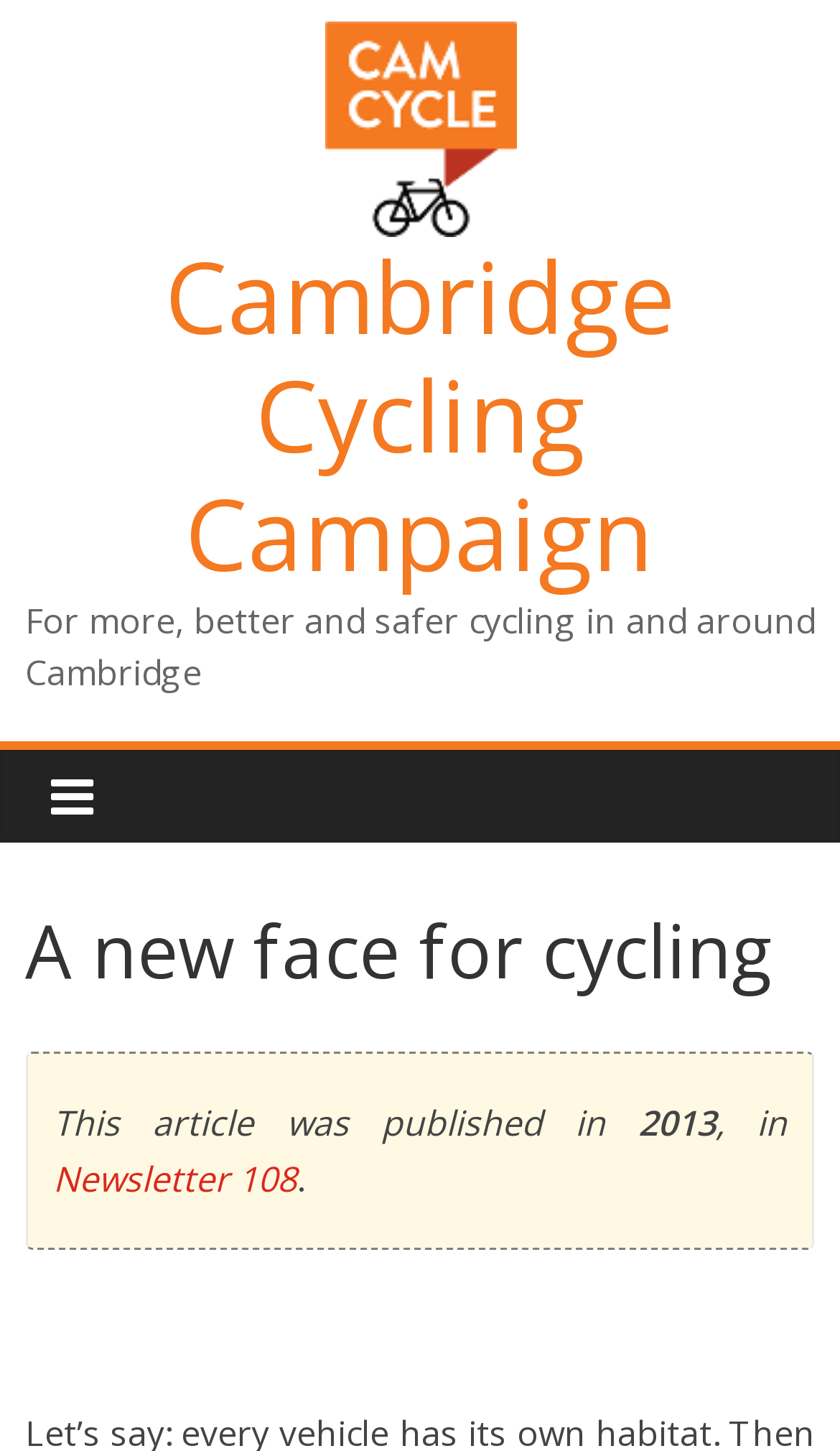Determine the bounding box for the UI element as described: "Newsletter 108". The coordinates should be represented as four float numbers between 0 and 1, formatted as [left, top, right, bottom].

[0.063, 0.795, 0.353, 0.828]